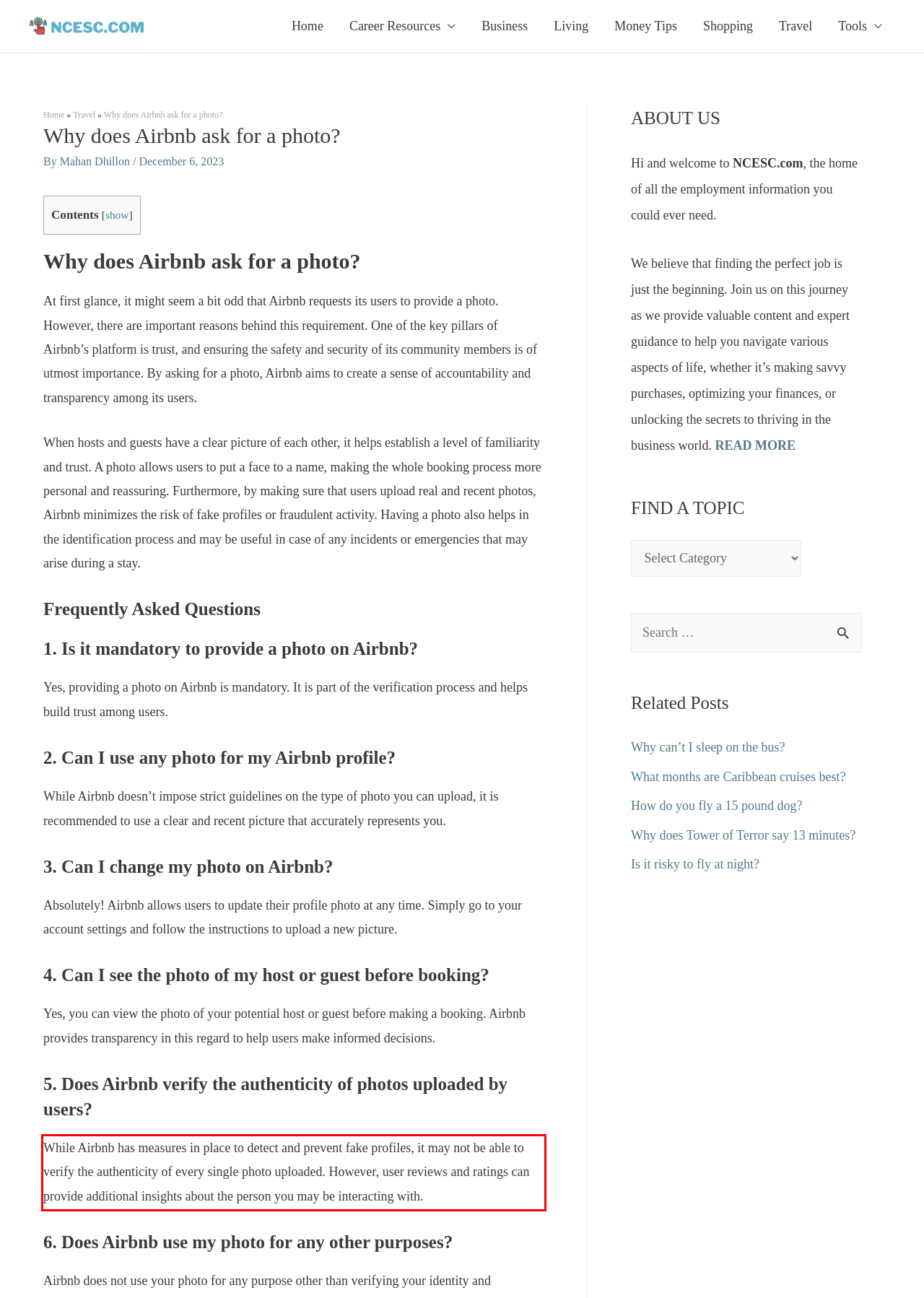Please identify the text within the red rectangular bounding box in the provided webpage screenshot.

While Airbnb has measures in place to detect and prevent fake profiles, it may not be able to verify the authenticity of every single photo uploaded. However, user reviews and ratings can provide additional insights about the person you may be interacting with.